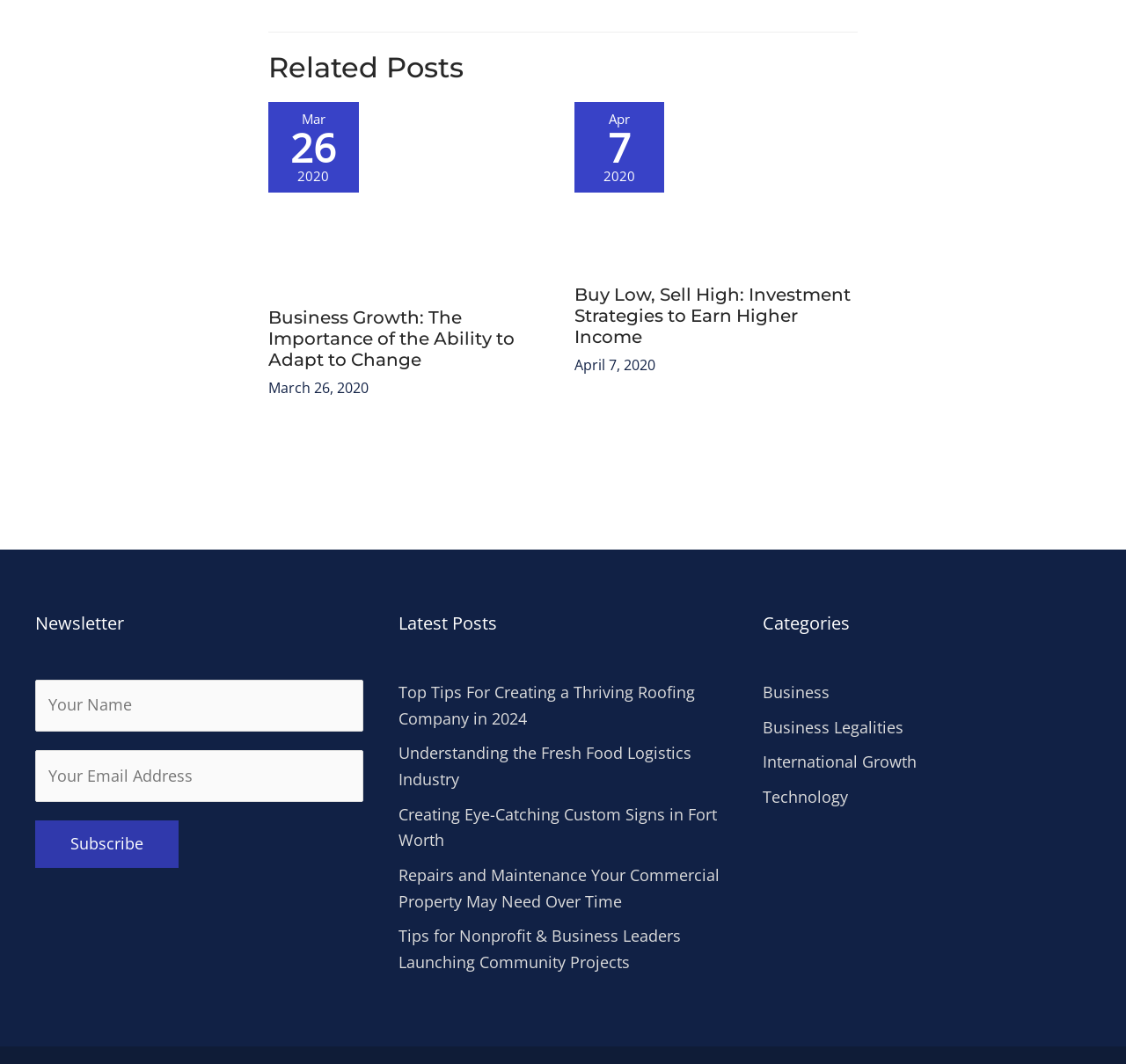What is the title of the first related post?
Using the image as a reference, give a one-word or short phrase answer.

Business Growth